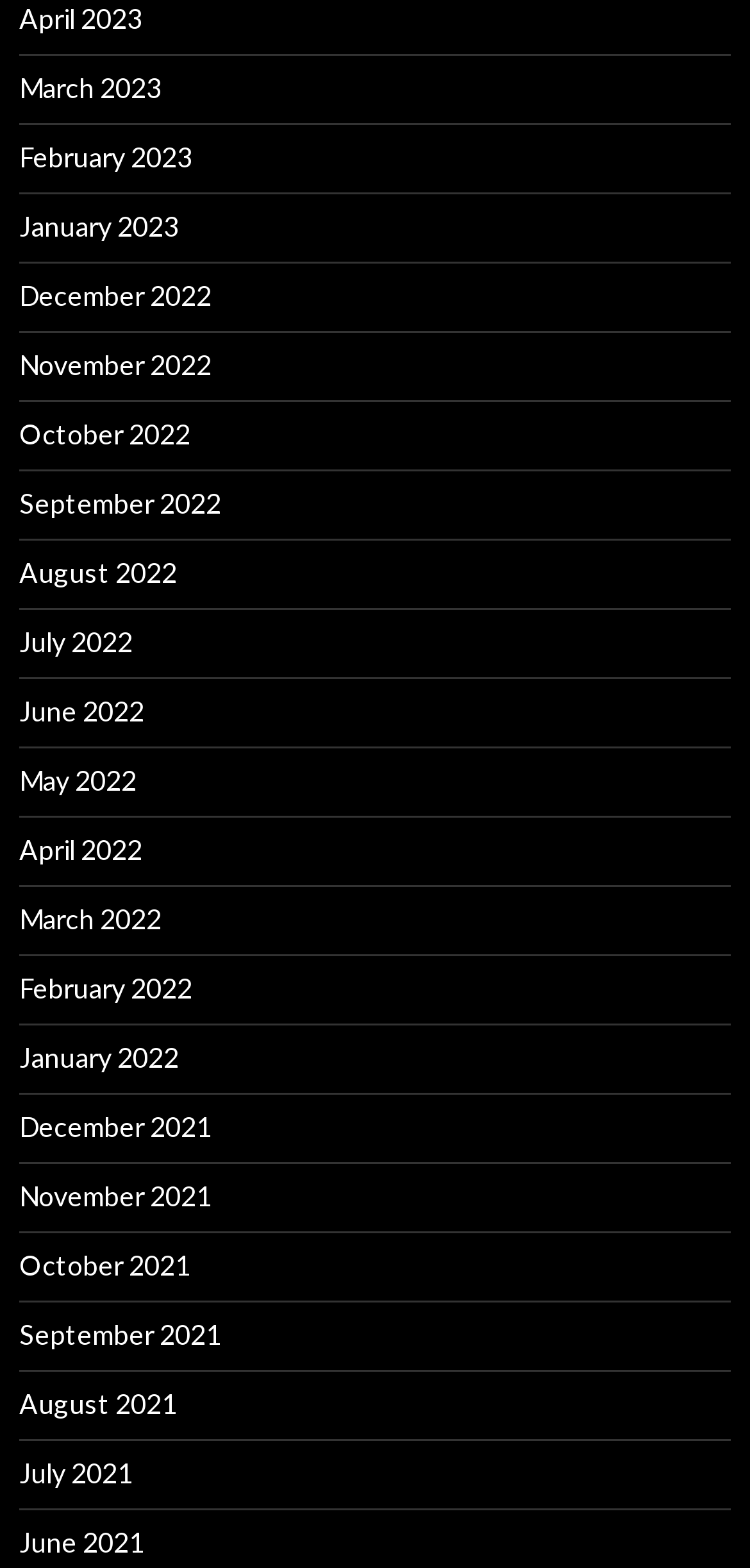Determine the coordinates of the bounding box that should be clicked to complete the instruction: "View the About us page". The coordinates should be represented by four float numbers between 0 and 1: [left, top, right, bottom].

None